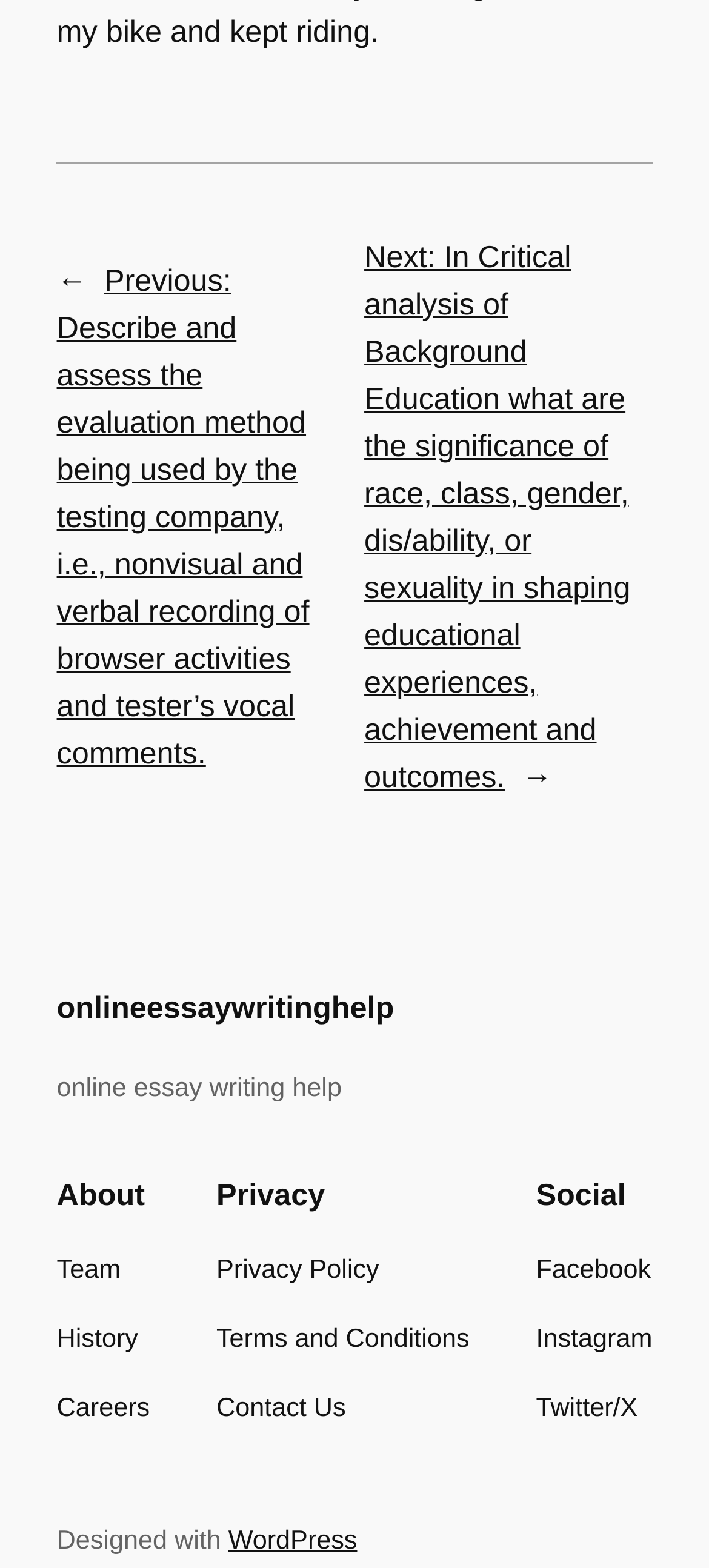What is the second link in the 'Privacy' section?
Based on the image, answer the question in a detailed manner.

The second link in the 'Privacy' section can be found by traversing the navigation element with the heading 'Privacy' and its child link elements. The second link element has the text 'Terms and Conditions'.